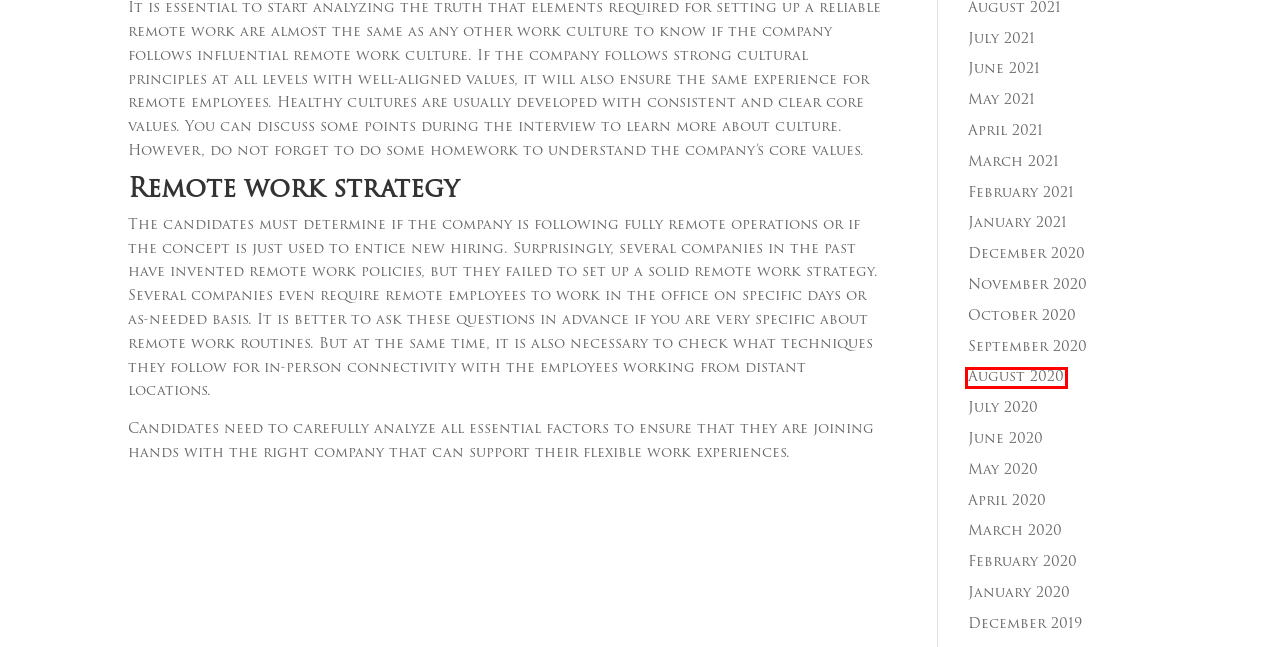Given a screenshot of a webpage with a red bounding box, please pick the webpage description that best fits the new webpage after clicking the element inside the bounding box. Here are the candidates:
A. December 2019 - Global Investment Strategies
B. August 2020 - Global Investment Strategies
C. January 2020 - Global Investment Strategies
D. December 2020 - Global Investment Strategies
E. February 2020 - Global Investment Strategies
F. May 2021 - Global Investment Strategies
G. May 2020 - Global Investment Strategies
H. October 2020 - Global Investment Strategies

B